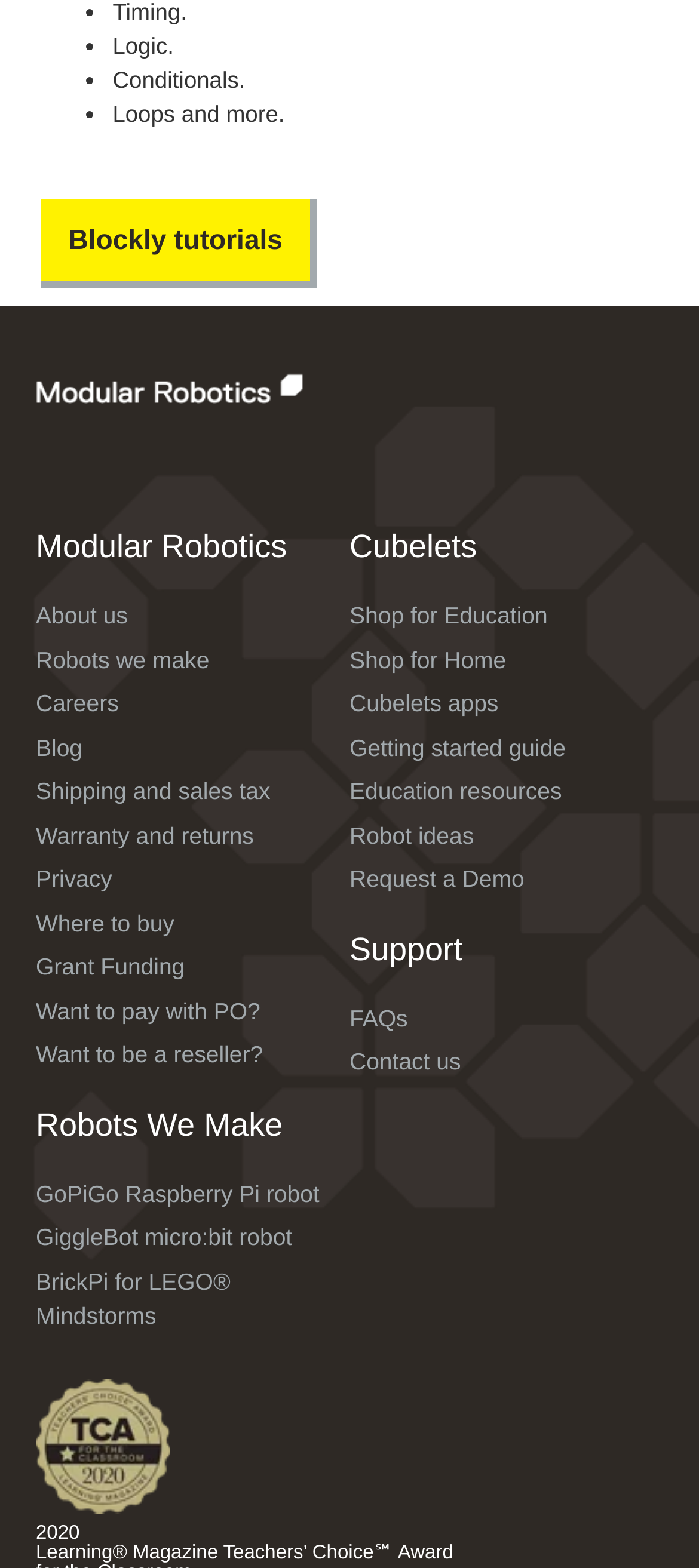Could you locate the bounding box coordinates for the section that should be clicked to accomplish this task: "Learn about GoPiGo Raspberry Pi robot".

[0.051, 0.75, 0.5, 0.773]